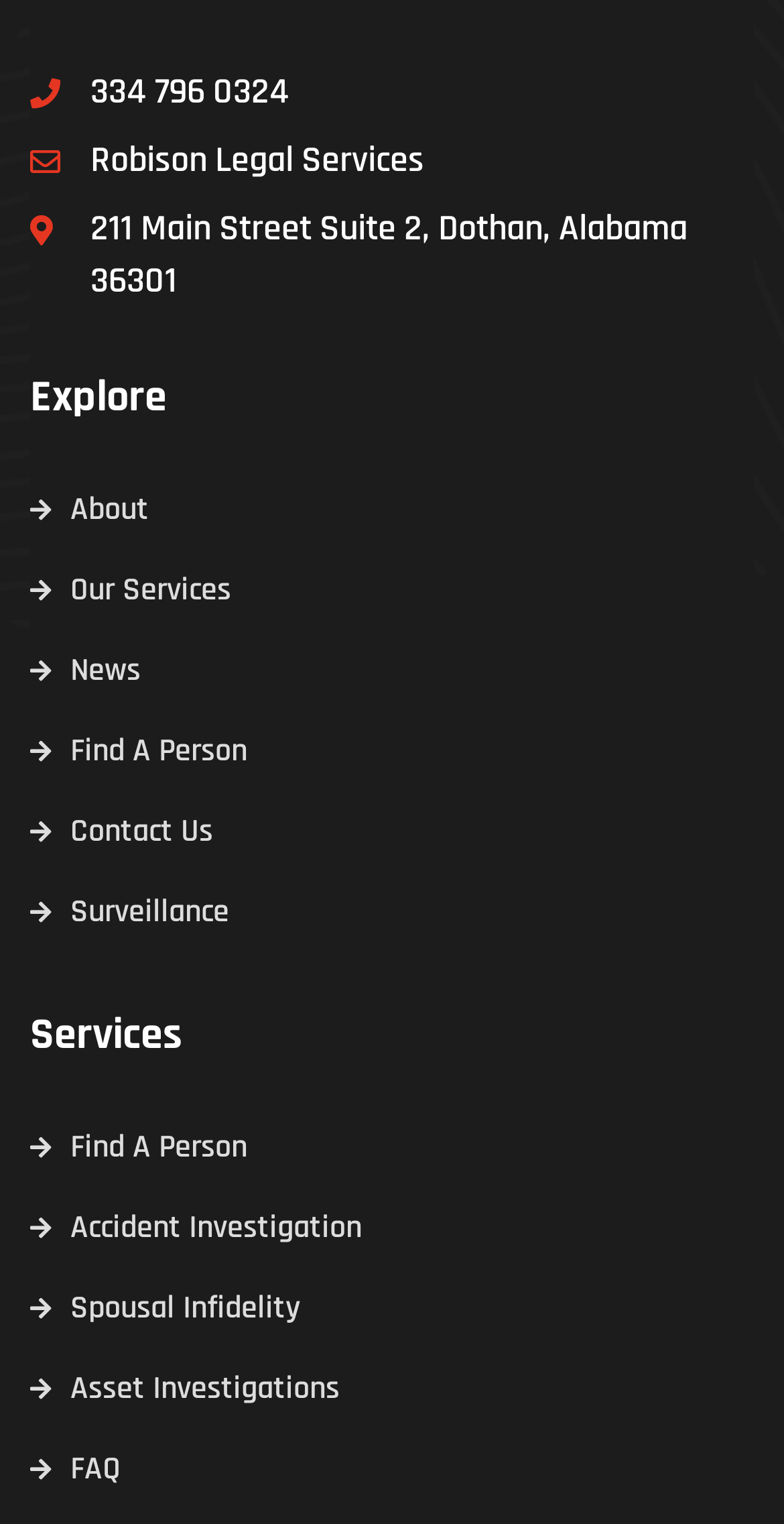What is the address of Robison Legal Services?
From the image, respond with a single word or phrase.

211 Main Street Suite 2, Dothan, Alabama 36301